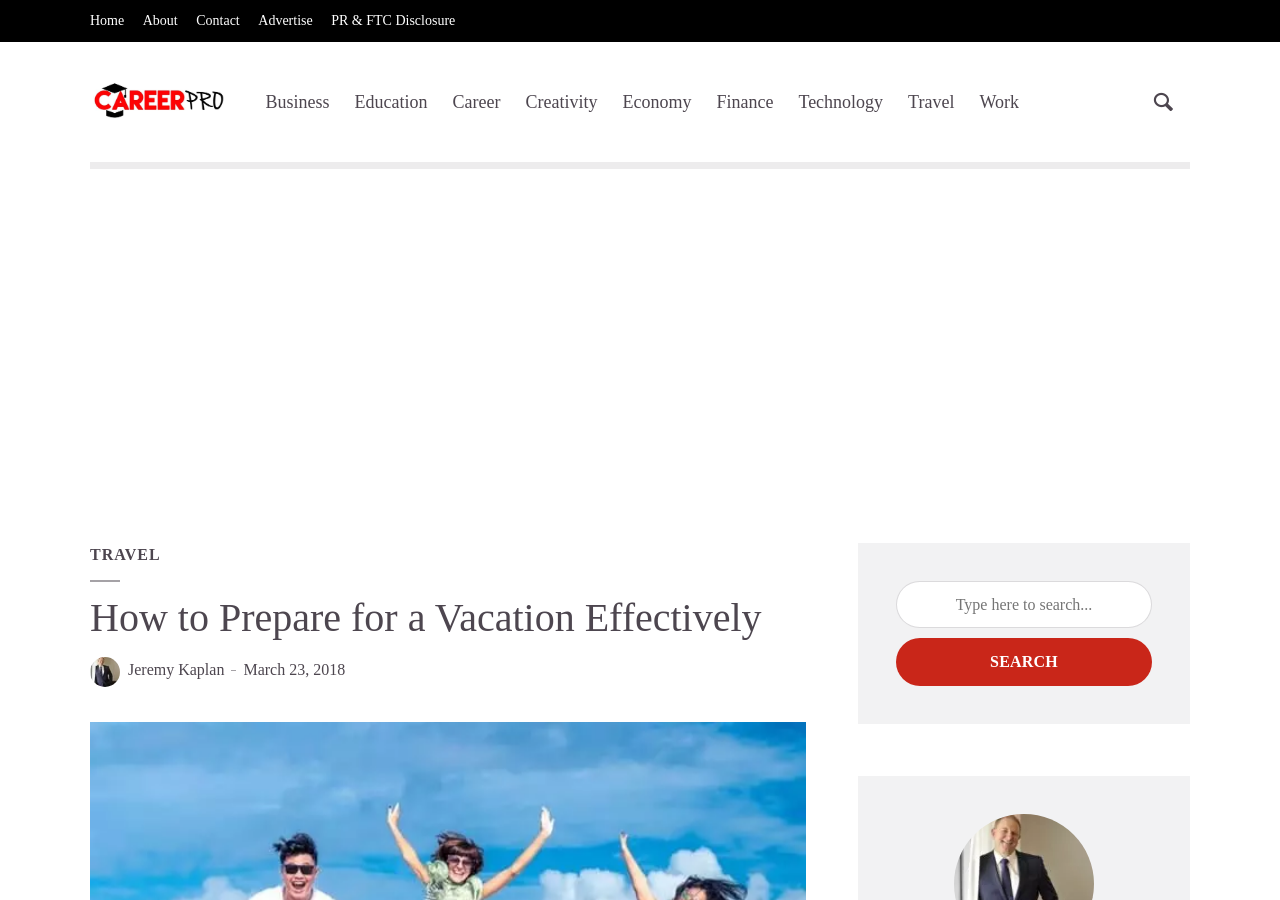Determine the bounding box coordinates for the region that must be clicked to execute the following instruction: "click on the Home link".

[0.07, 0.0, 0.097, 0.047]